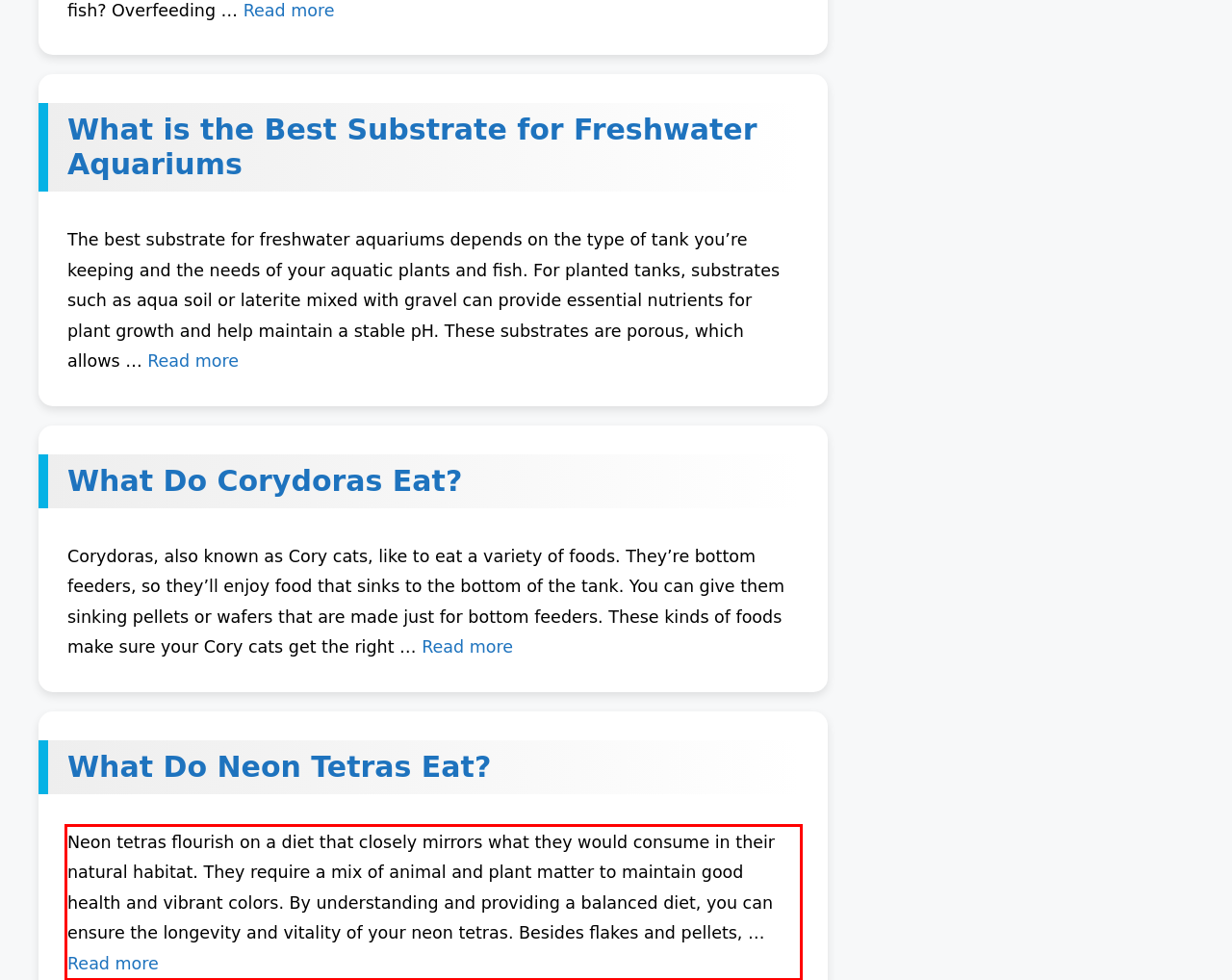Given a webpage screenshot, locate the red bounding box and extract the text content found inside it.

Neon tetras flourish on a diet that closely mirrors what they would consume in their natural habitat. They require a mix of animal and plant matter to maintain good health and vibrant colors. By understanding and providing a balanced diet, you can ensure the longevity and vitality of your neon tetras. Besides flakes and pellets, … Read more